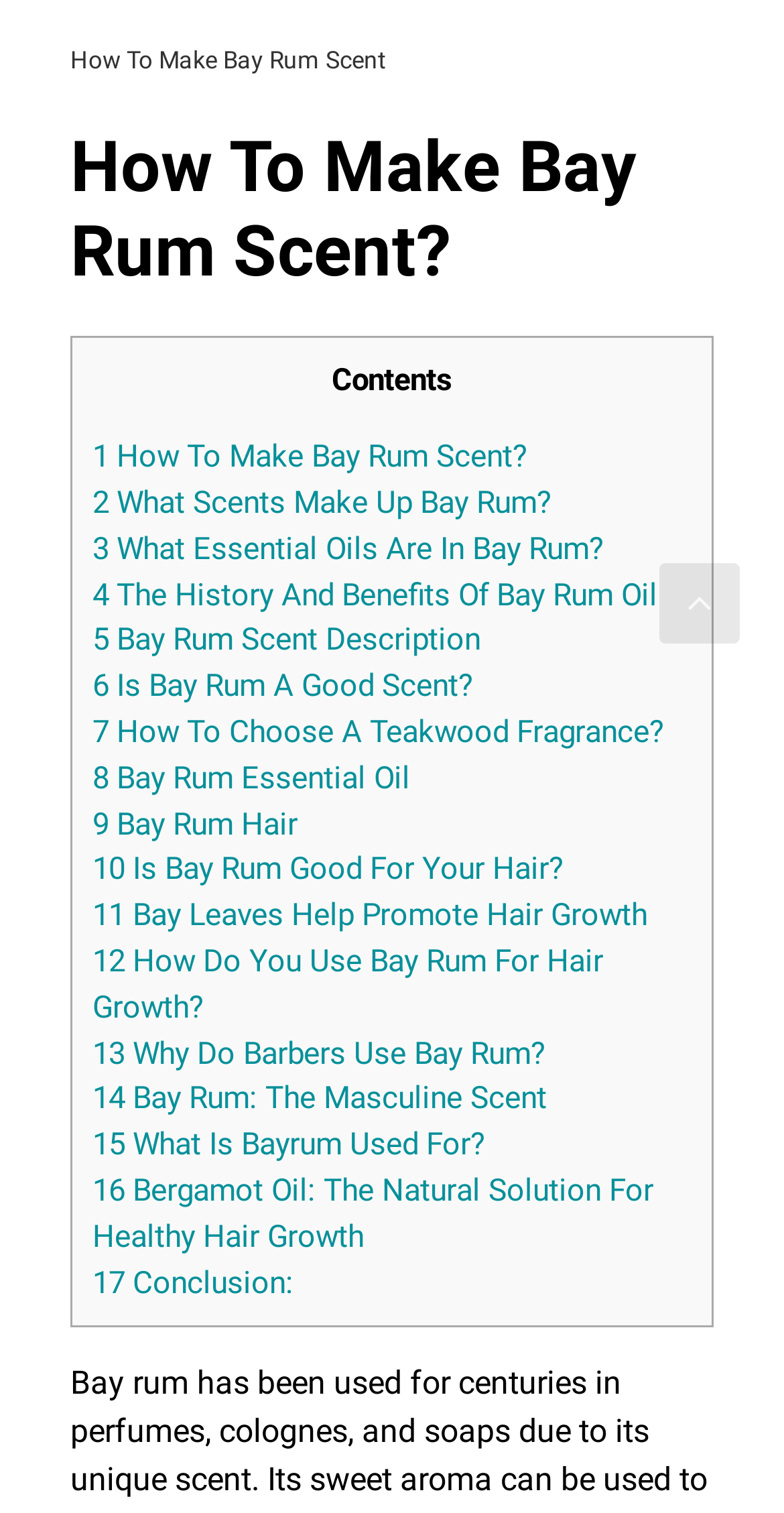Locate the coordinates of the bounding box for the clickable region that fulfills this instruction: "Click on 'How To Make Bay Rum Scent?'".

[0.09, 0.084, 0.91, 0.196]